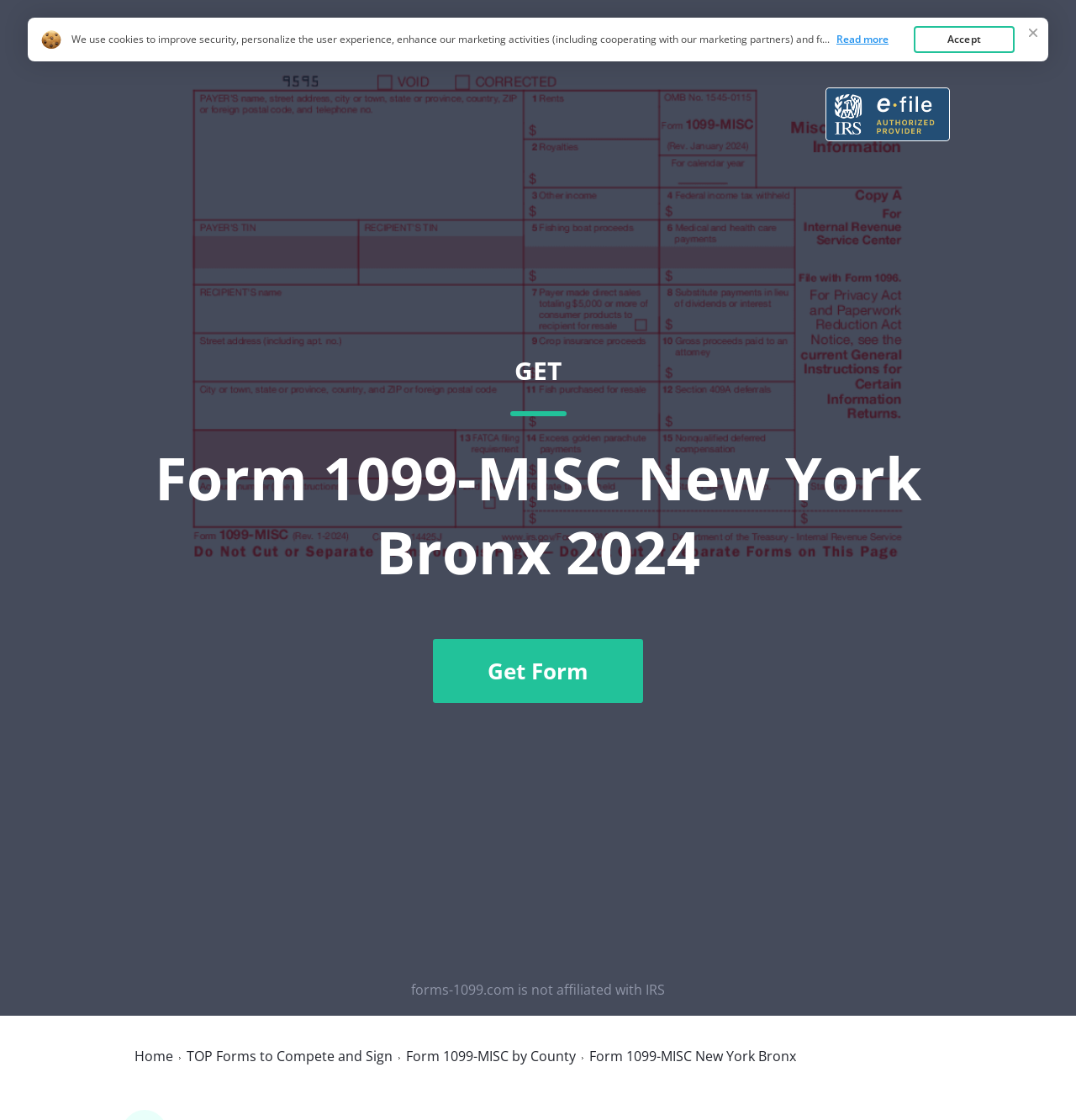What is the affiliation status of forms-1099.com with IRS?
By examining the image, provide a one-word or phrase answer.

Not affiliated